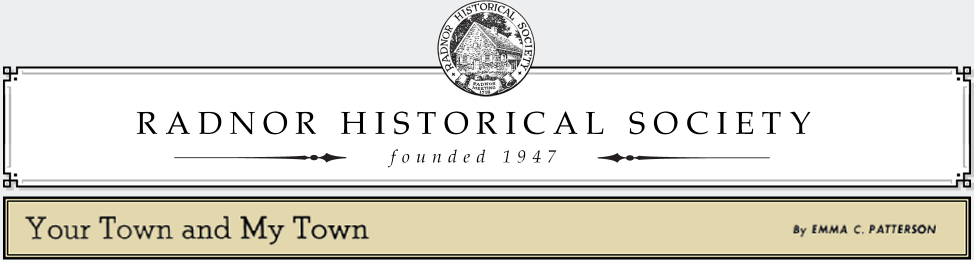Outline with detail what the image portrays.

The image features the header of a webpage dedicated to the Radnor Historical Society, notably highlighting their publication "Your Town and My Town," authored by Emma C. Patterson. The design includes the society's emblem, emphasizing its establishment in 1947, with elegant typography that reflects the historical significance and community focus of the organization. This visual representation sets the tone for exploring local history and heritage, connecting visitors to Radnor’s past and its cultural narratives.